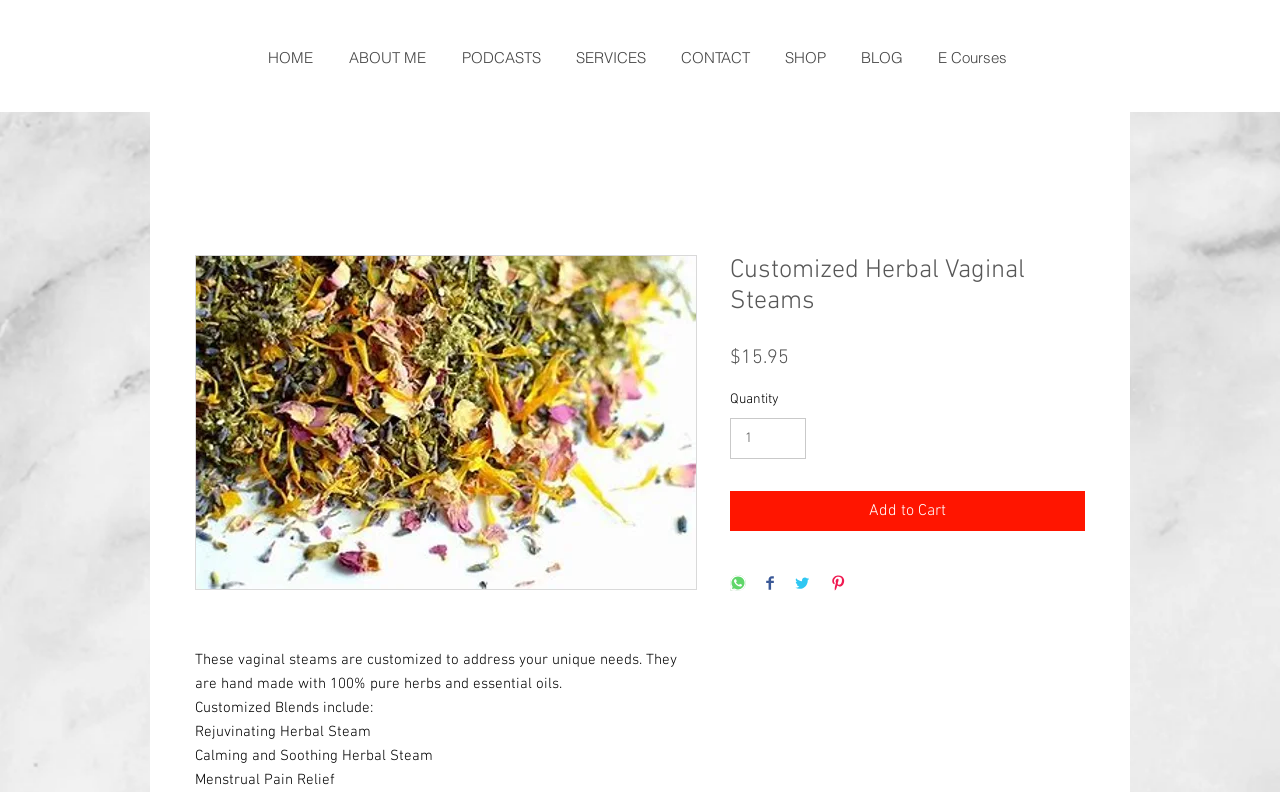Articulate a detailed summary of the webpage's content and design.

This webpage is about customized herbal vaginal steams. At the top, there is a navigation menu with 8 links: "HOME", "ABOUT ME", "PODCASTS", "SERVICES", "CONTACT", "SHOP", "BLOG", and "E Courses". 

Below the navigation menu, there is a large image of the customized herbal vaginal steams. 

Underneath the image, there is a paragraph of text that describes the product, stating that they are customized to address unique needs and are made with 100% pure herbs and essential oils. 

Following this paragraph, there is a list of customized blends, including "Rejuvinating Herbal Steam", "Calming and Soothing Herbal Steam", and "Menstrual Pain Relief". 

To the right of the list, there is a section with a heading "Customized Herbal Vaginal Steams" and a price of $15.95. Below the price, there are fields to select the quantity and an "Add to Cart" button. 

Underneath the "Add to Cart" button, there are four social media sharing buttons: "Share on WhatsApp", "Share on Facebook", "Share on Twitter", and "Pin on Pinterest", each with a corresponding icon.